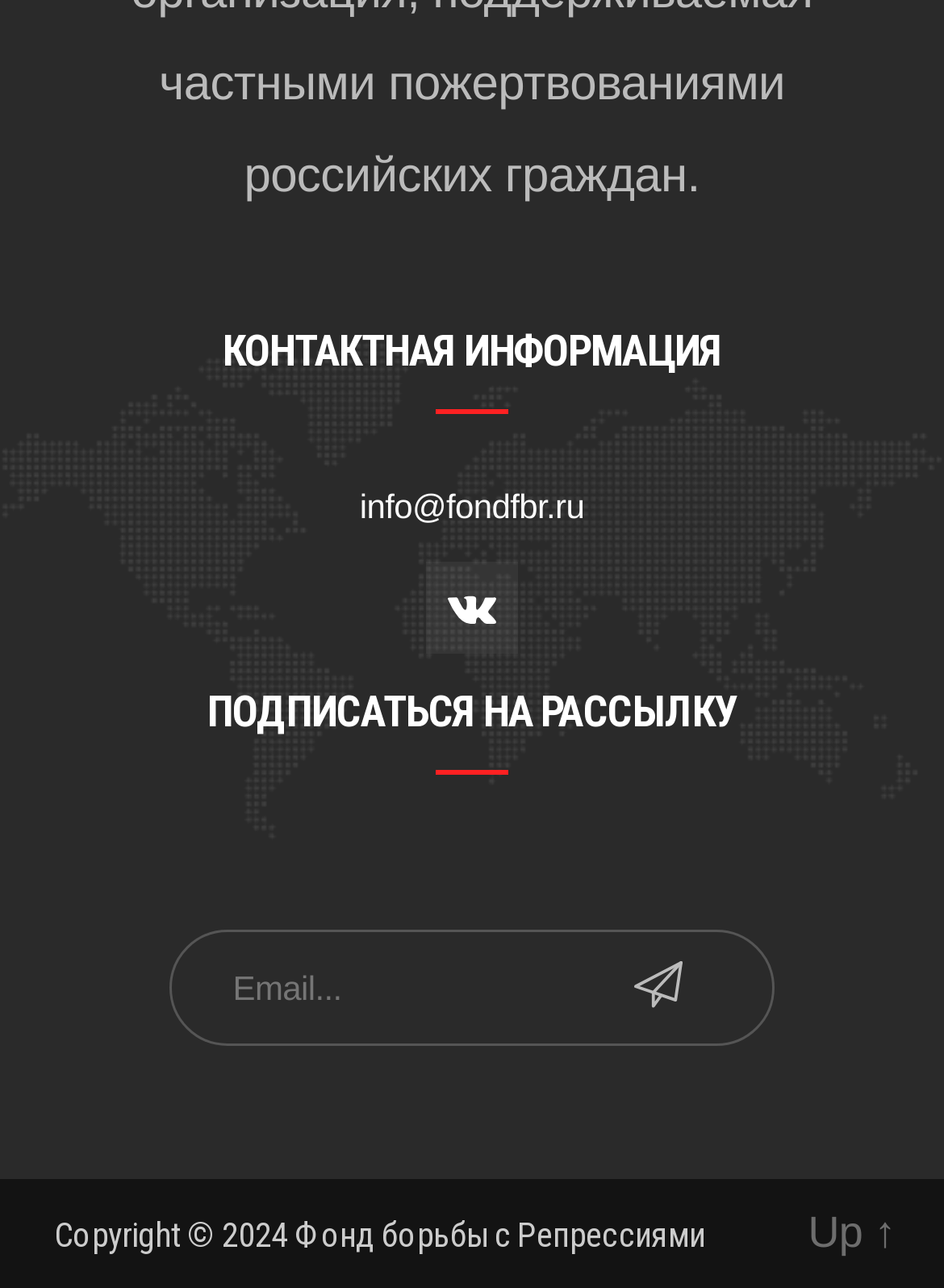What is the copyright year?
Using the visual information from the image, give a one-word or short-phrase answer.

2024